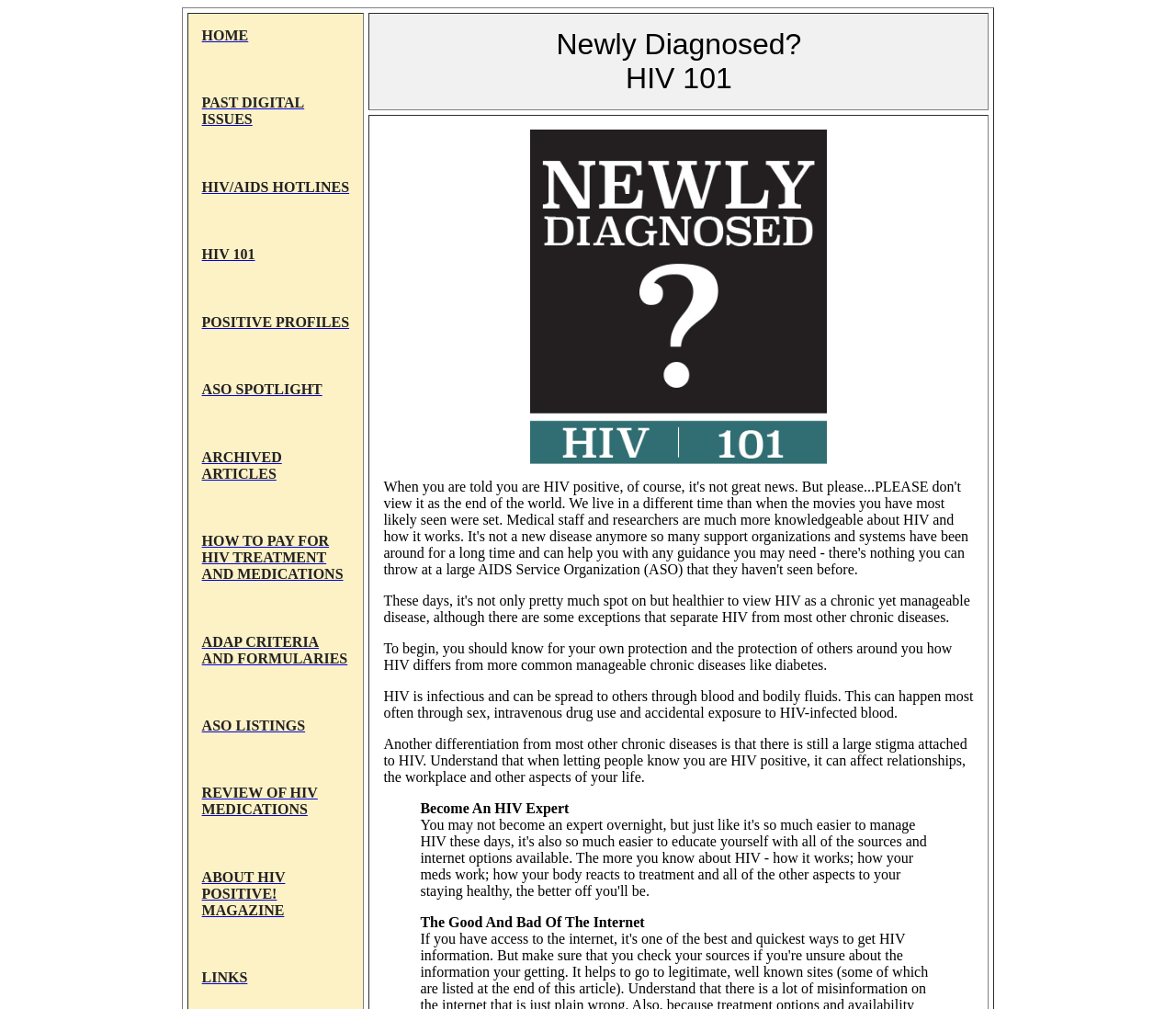Predict the bounding box coordinates for the UI element described as: "ABOUT HIV POSITIVE! MAGAZINE". The coordinates should be four float numbers between 0 and 1, presented as [left, top, right, bottom].

[0.172, 0.859, 0.243, 0.911]